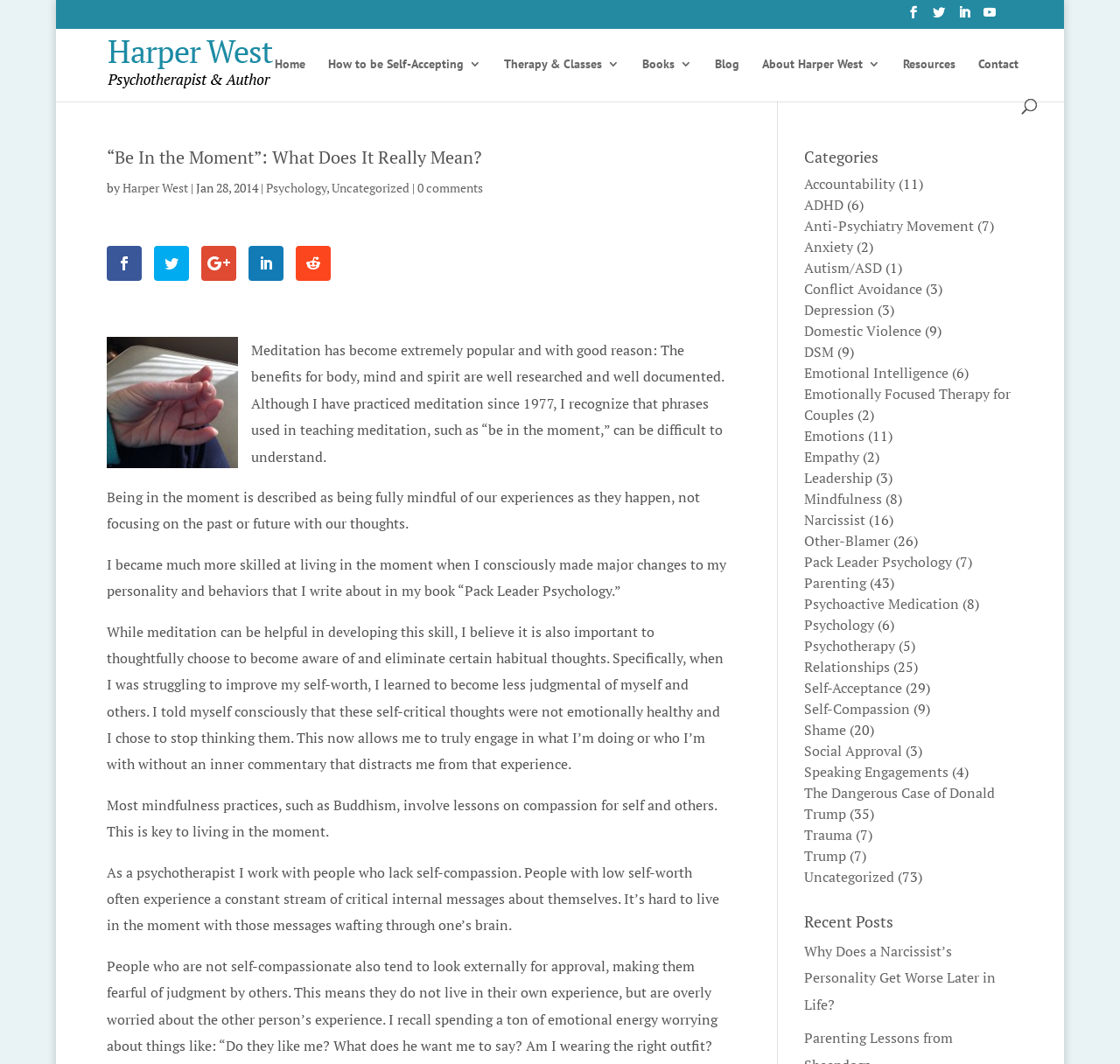Identify the bounding box coordinates of the clickable region to carry out the given instruction: "View the 'Psychology' category".

[0.237, 0.169, 0.291, 0.184]